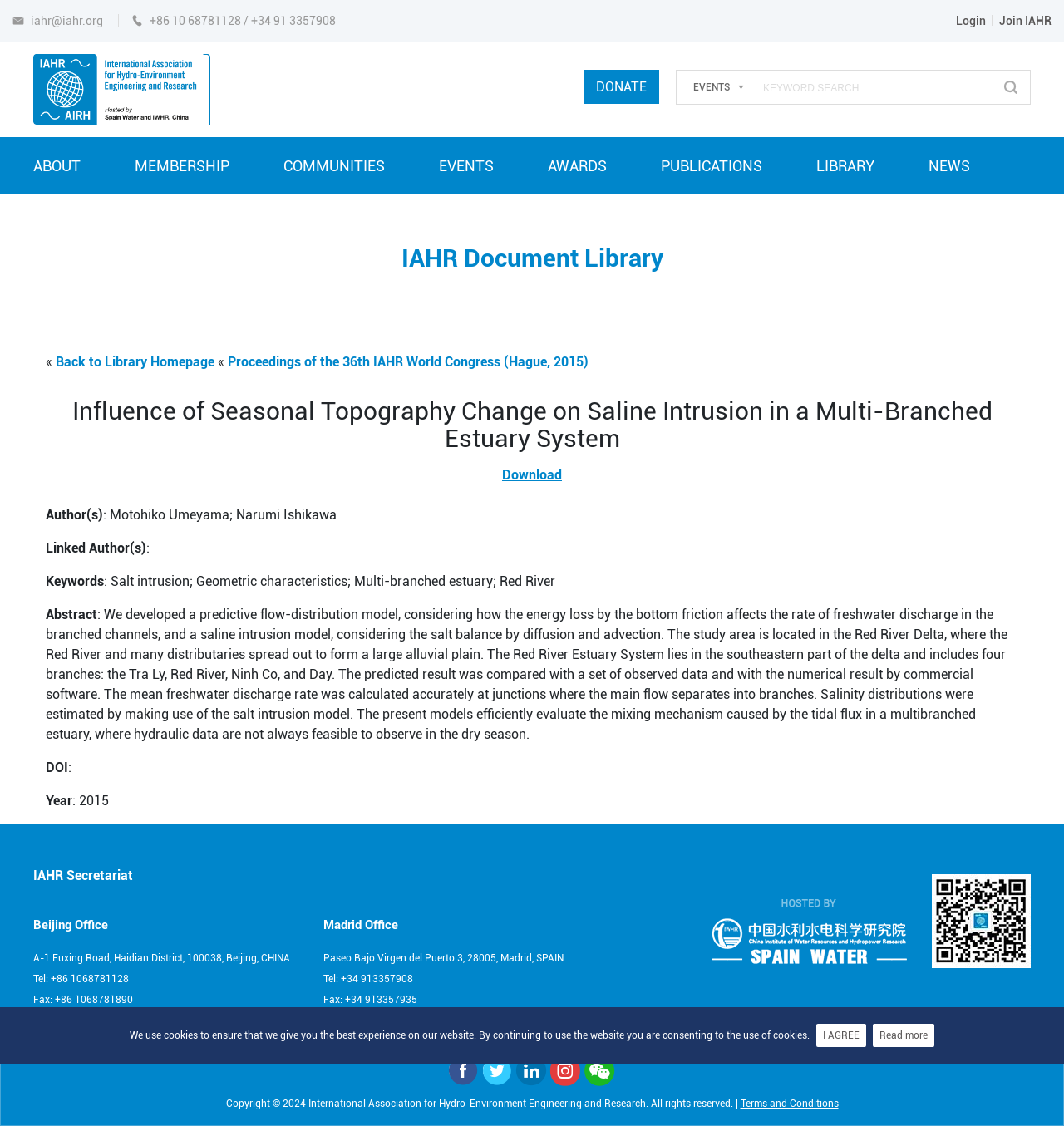What is the year of publication of the document?
Provide a detailed answer to the question using information from the image.

I found the answer by looking at the static text element 'Year: 2015' which provides the publication year of the document.